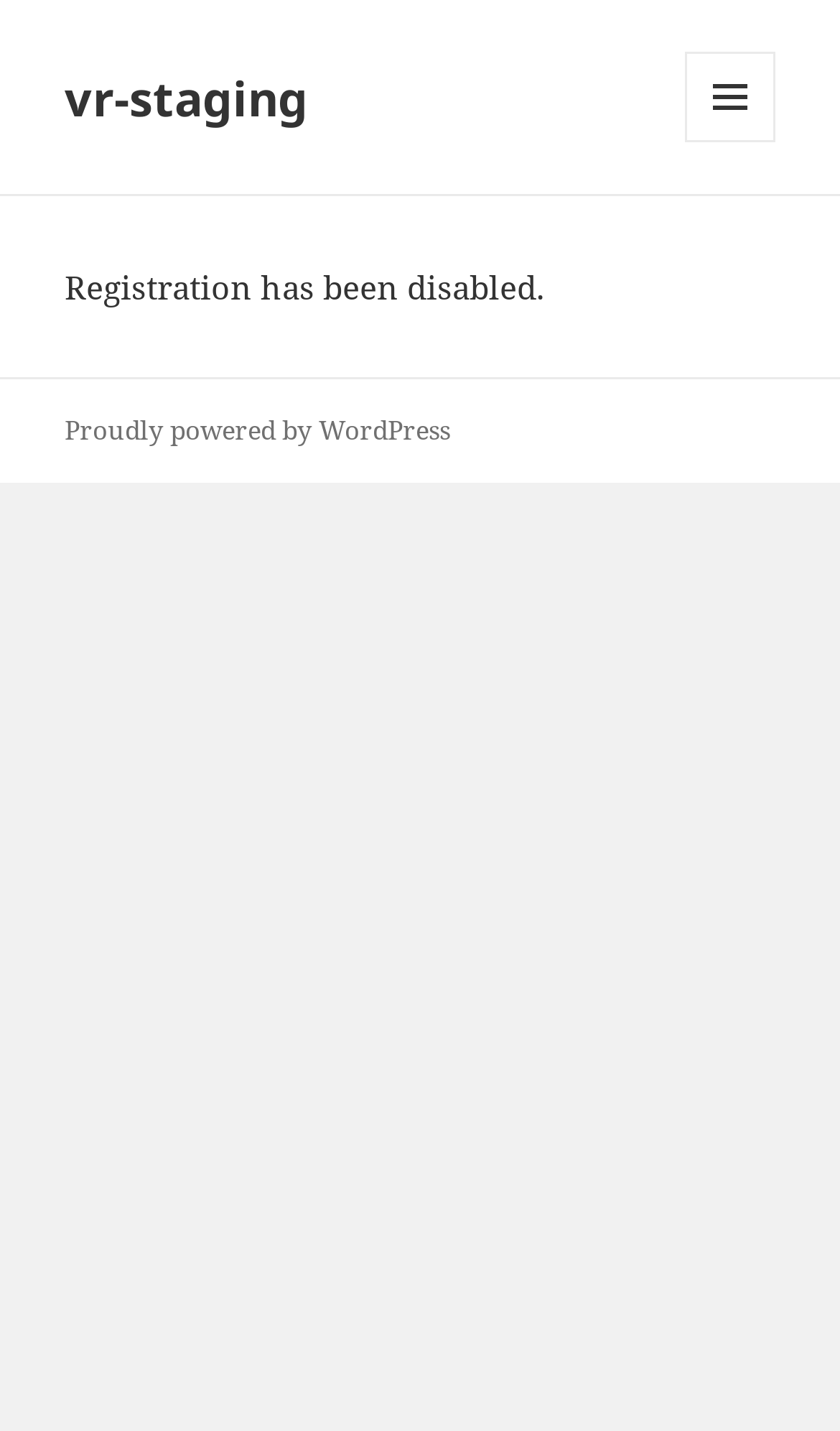Given the element description Menu and widgets, predict the bounding box coordinates for the UI element in the webpage screenshot. The format should be (top-left x, top-left y, bottom-right x, bottom-right y), and the values should be between 0 and 1.

[0.815, 0.036, 0.923, 0.099]